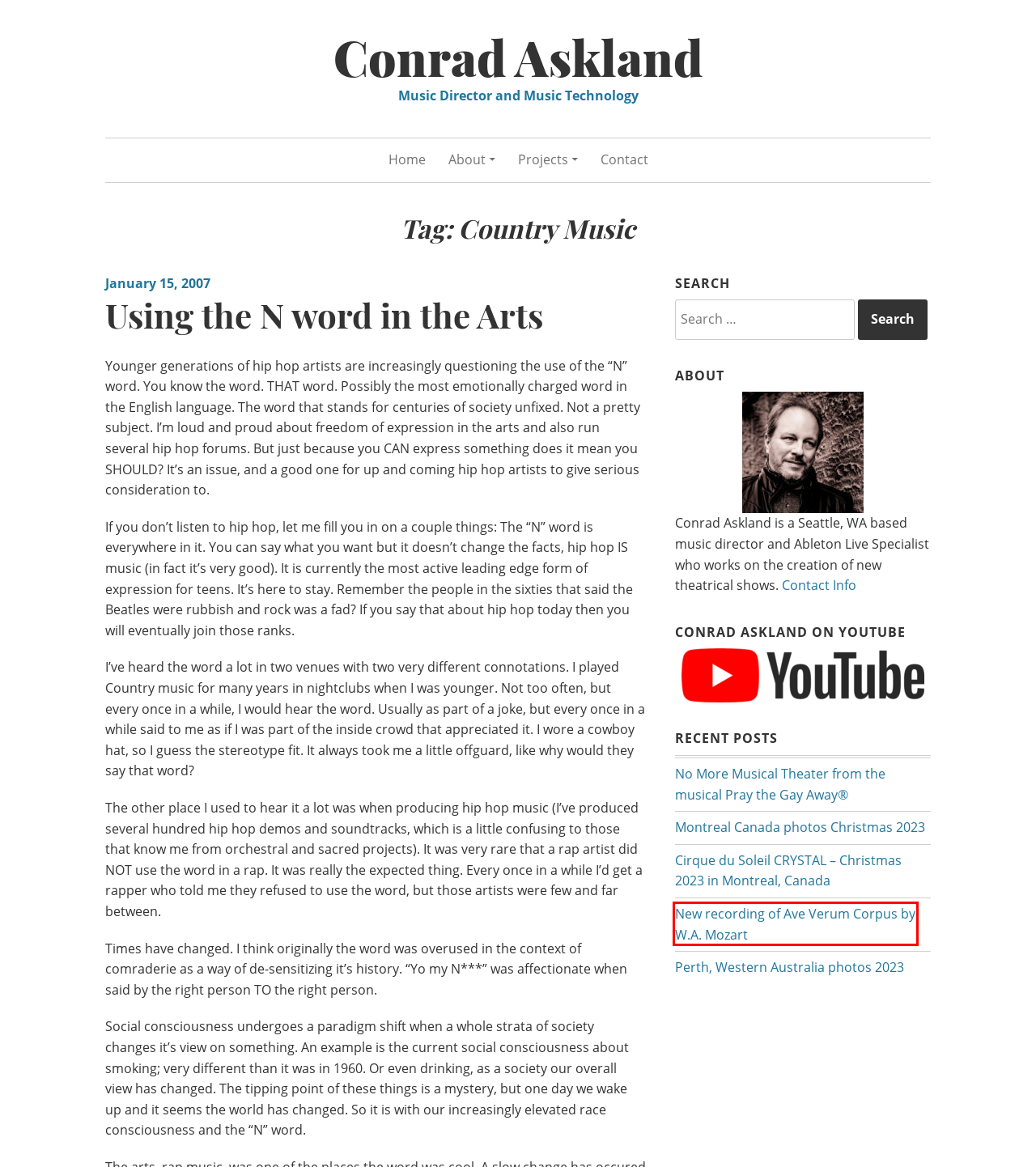You have a screenshot of a webpage where a red bounding box highlights a specific UI element. Identify the description that best matches the resulting webpage after the highlighted element is clicked. The choices are:
A. Leading Edge – Conrad Askland
B. Nigger Lyrics – Conrad Askland
C. New recording of Ave Verum Corpus by W.A. Mozart – Conrad Askland
D. Centuries – Conrad Askland
E. Cowboy Hat – Conrad Askland
F. Sixties – Conrad Askland
G. Artist Statement – Conrad Askland
H. Using the N word in the Arts – Conrad Askland

C